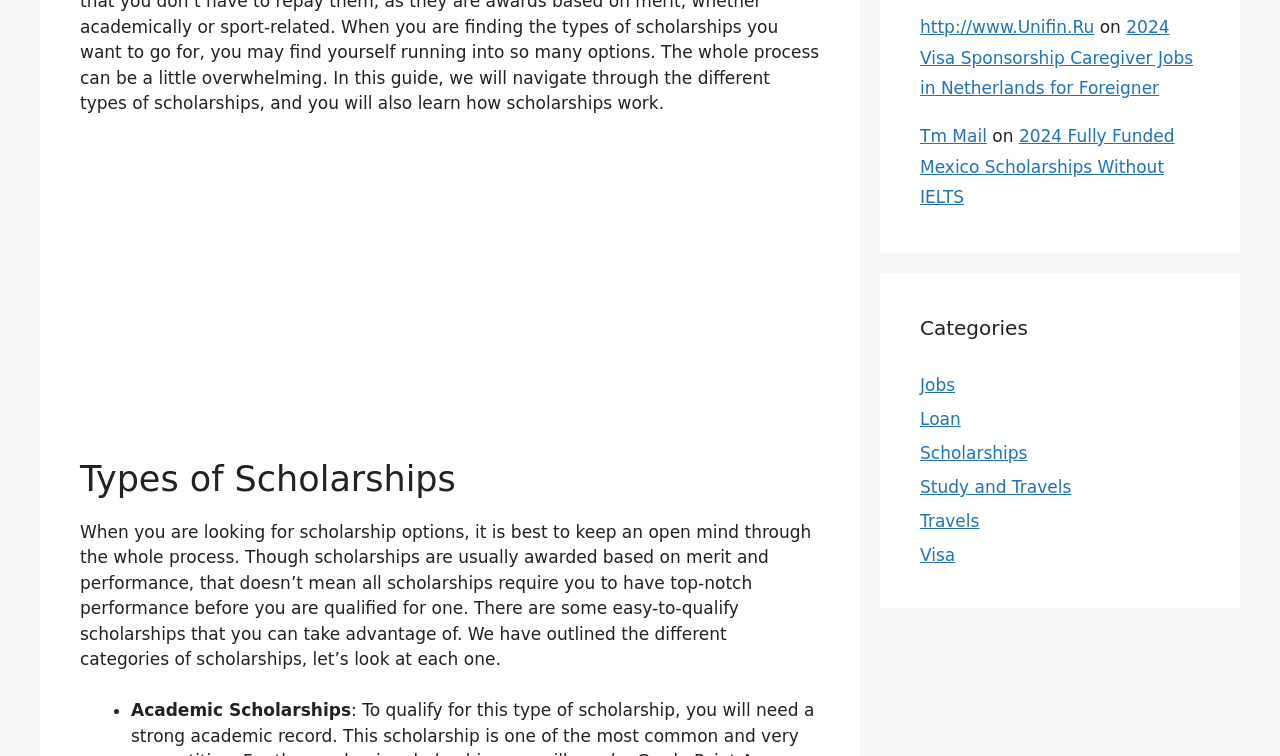What categories are listed on the webpage?
Please answer using one word or phrase, based on the screenshot.

Jobs, Loan, Scholarships, Study and Travels, Travels, Visa